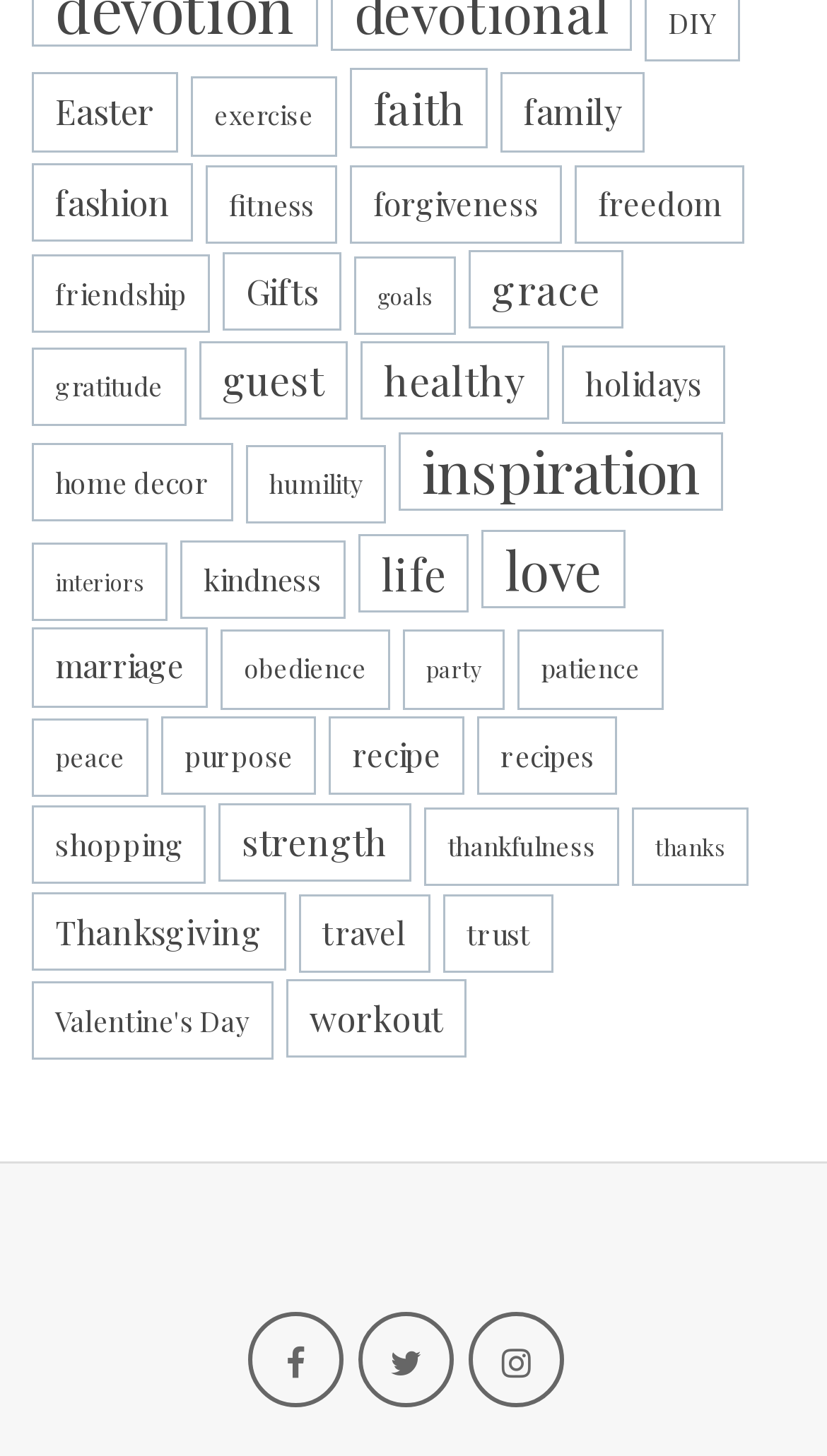Using the description "home decor", locate and provide the bounding box of the UI element.

[0.038, 0.304, 0.282, 0.358]